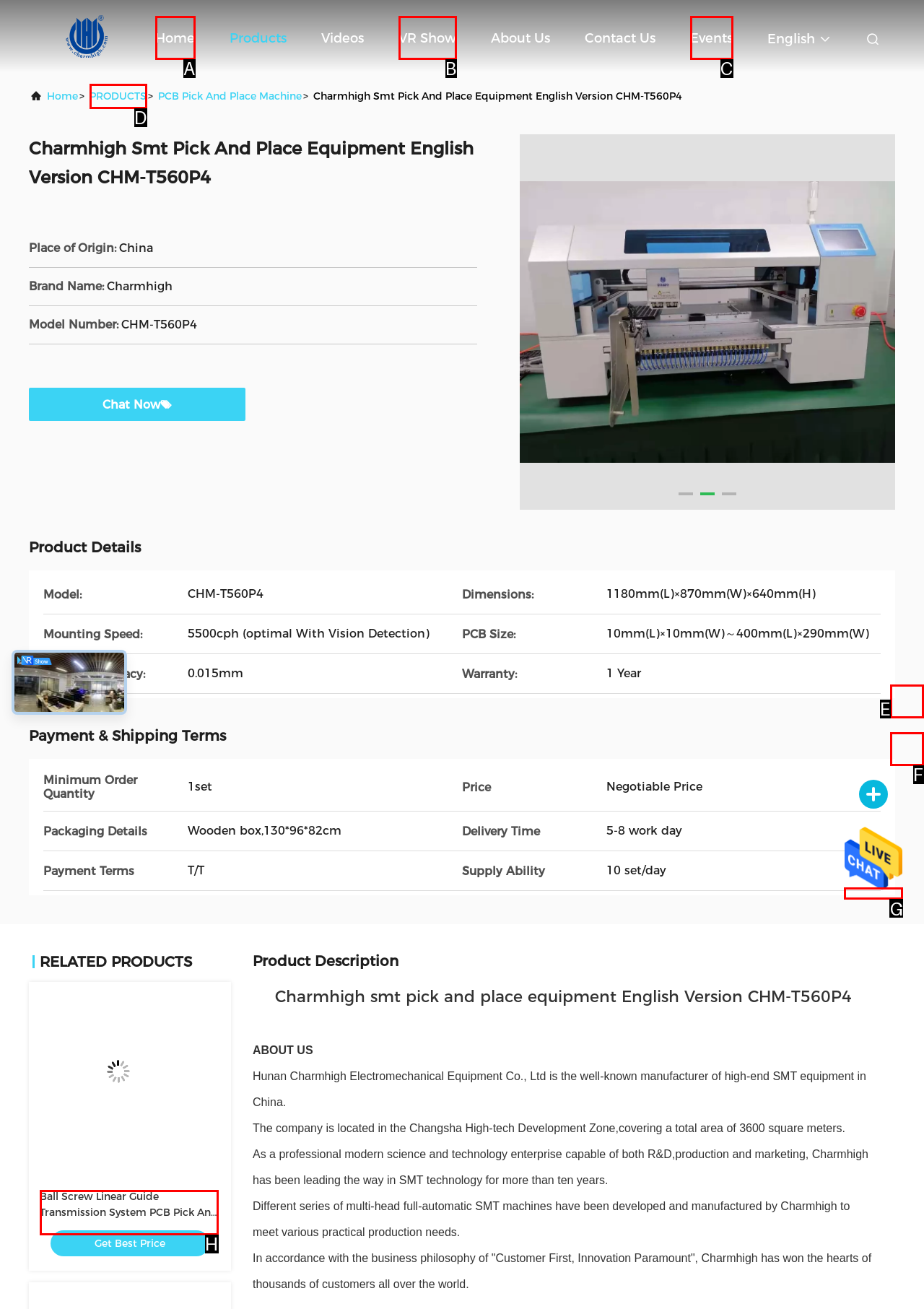From the given options, choose the one to complete the task: Click the 'Send Message' link
Indicate the letter of the correct option.

G